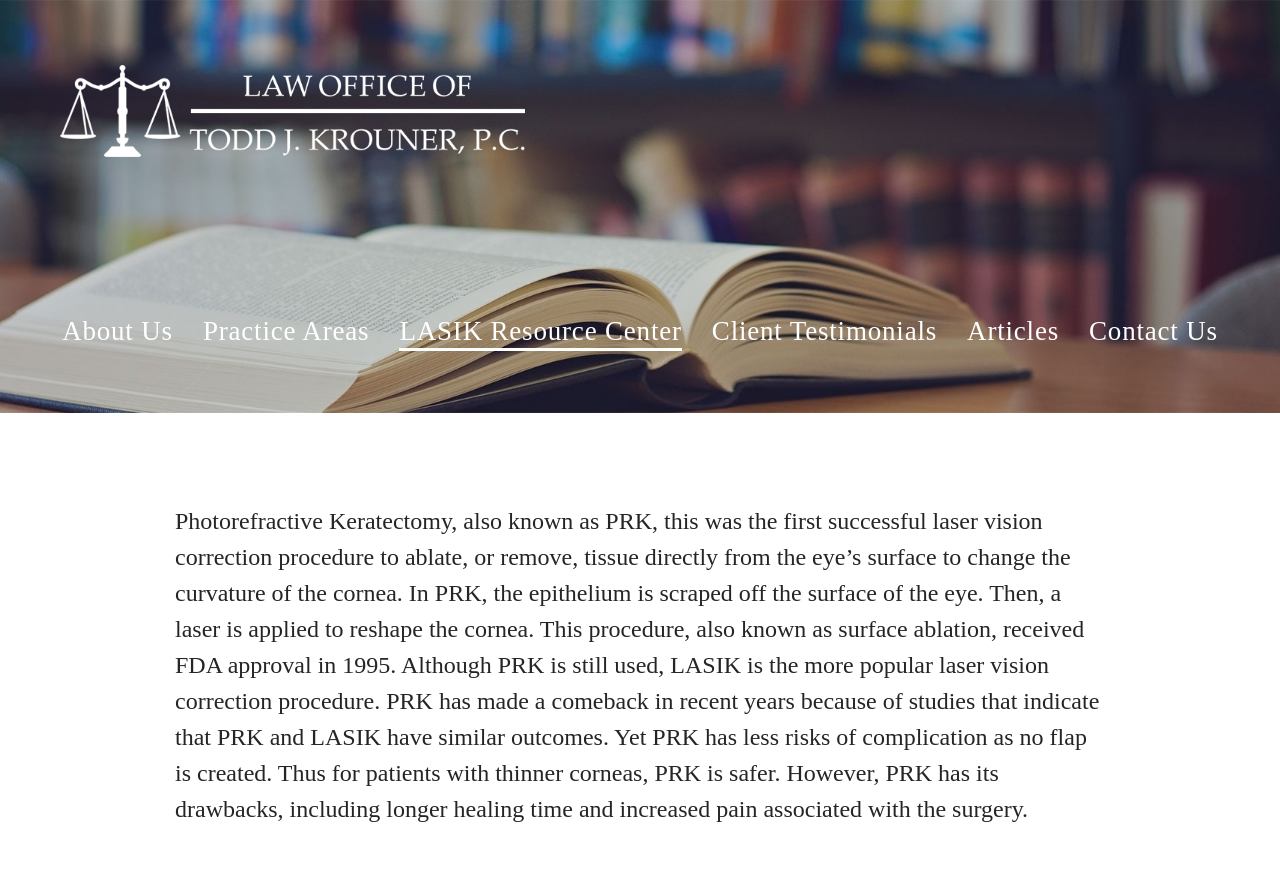Refer to the image and provide an in-depth answer to the question: 
What is the advantage of PRK over LASIK?

The webpage states that PRK has less risks of complication compared to LASIK because no flap is created during the procedure, making it a safer option for patients with thinner corneas.